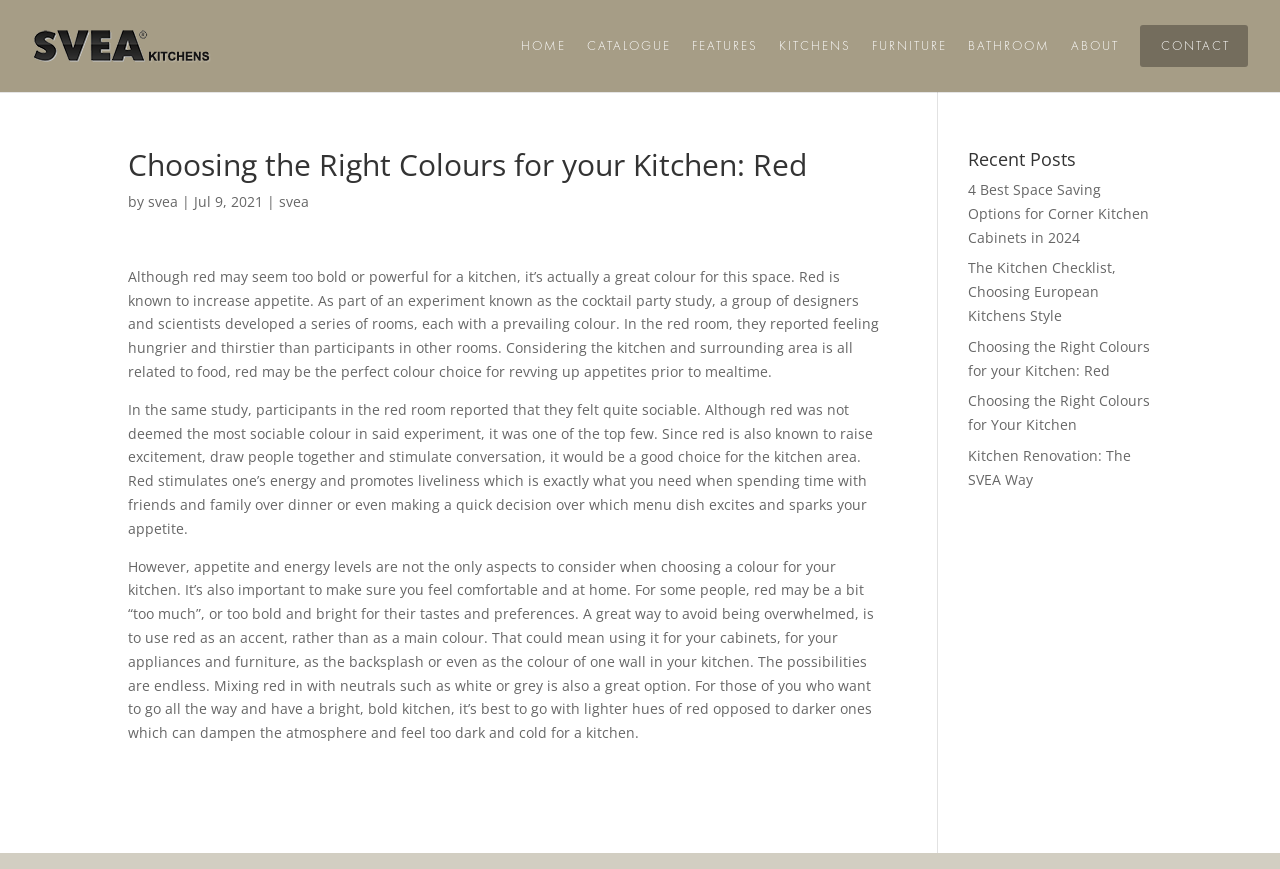Can you find and generate the webpage's heading?

Choosing the Right Colours for your Kitchen: Red